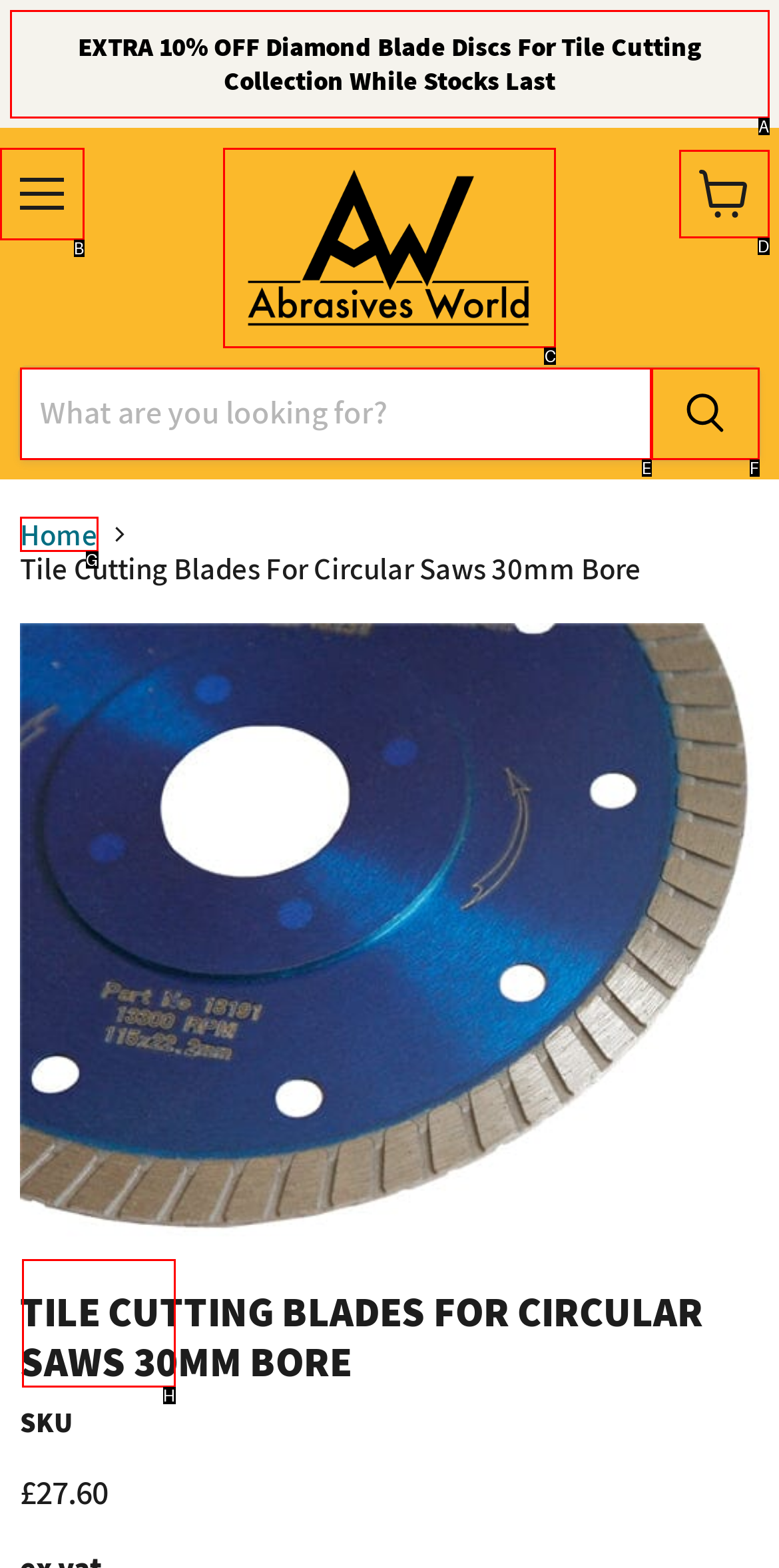Match the description: Mono For Android to the appropriate HTML element. Respond with the letter of your selected option.

None